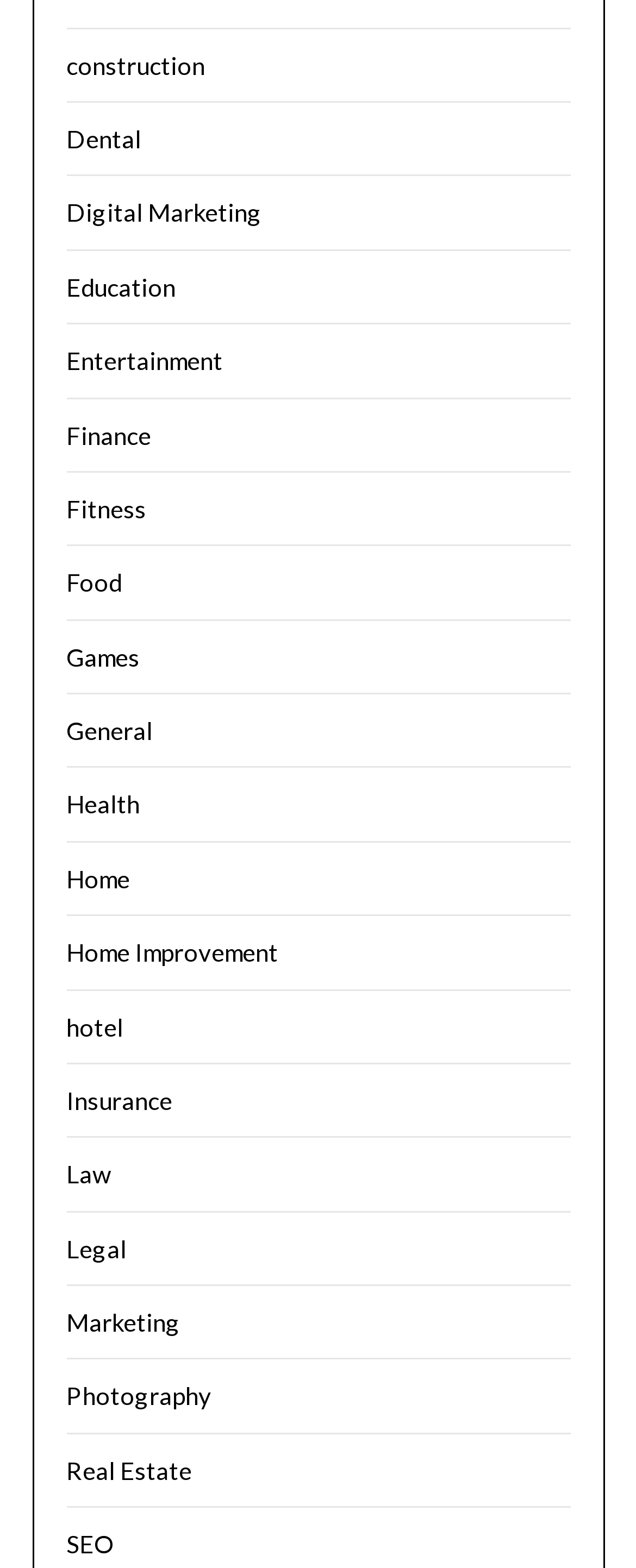Utilize the details in the image to thoroughly answer the following question: Is 'Entertainment' a listed category?

I scanned the list of links and found that 'Entertainment' is indeed one of the categories listed, located at the fifth position from the top.